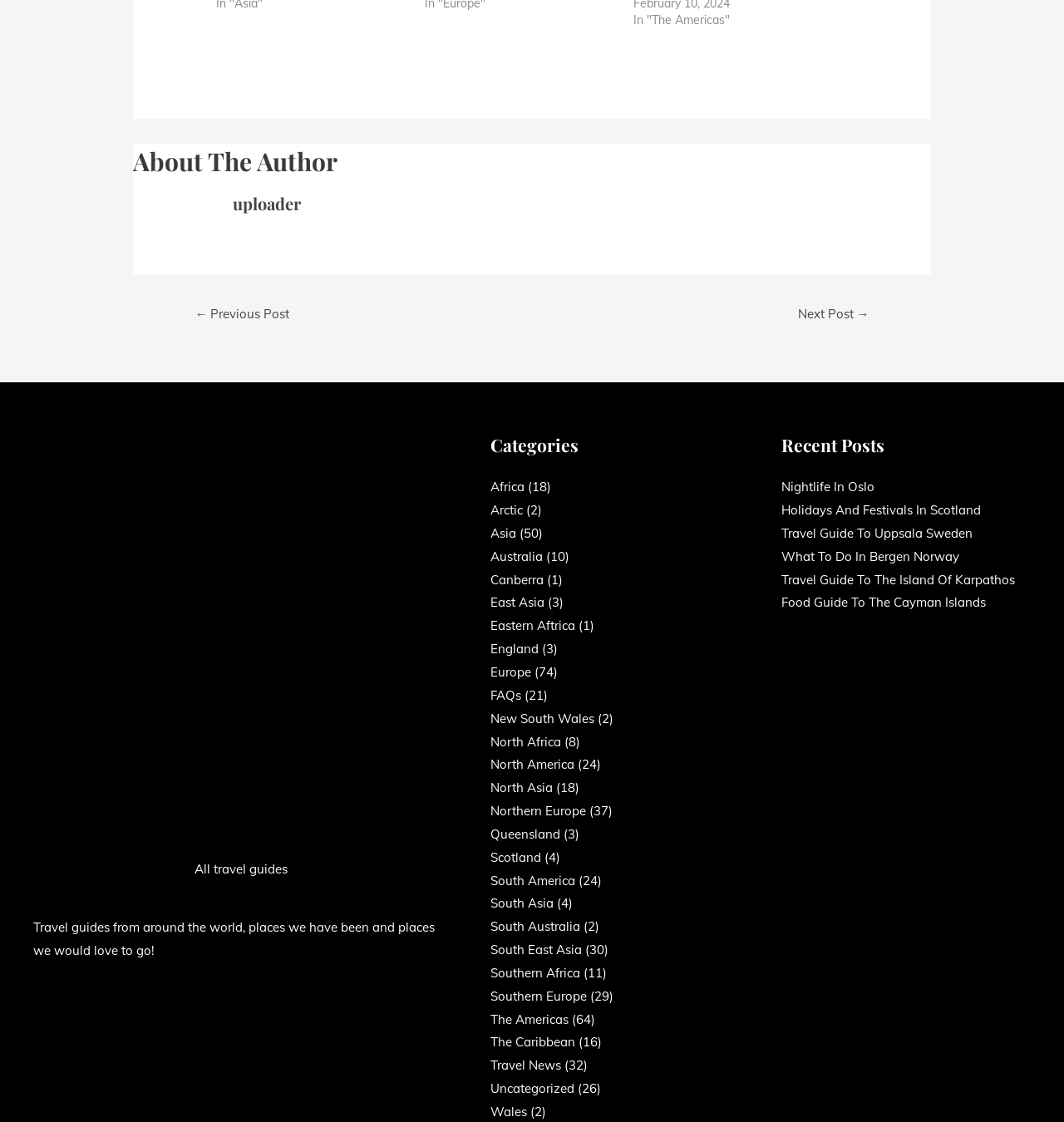Look at the image and answer the question in detail:
What is the topic of the first recent post listed?

I analyzed the navigation element labeled 'Recent Posts' and found that the first link within it has the text 'Nightlife In Oslo', which is likely the topic of the first recent post.